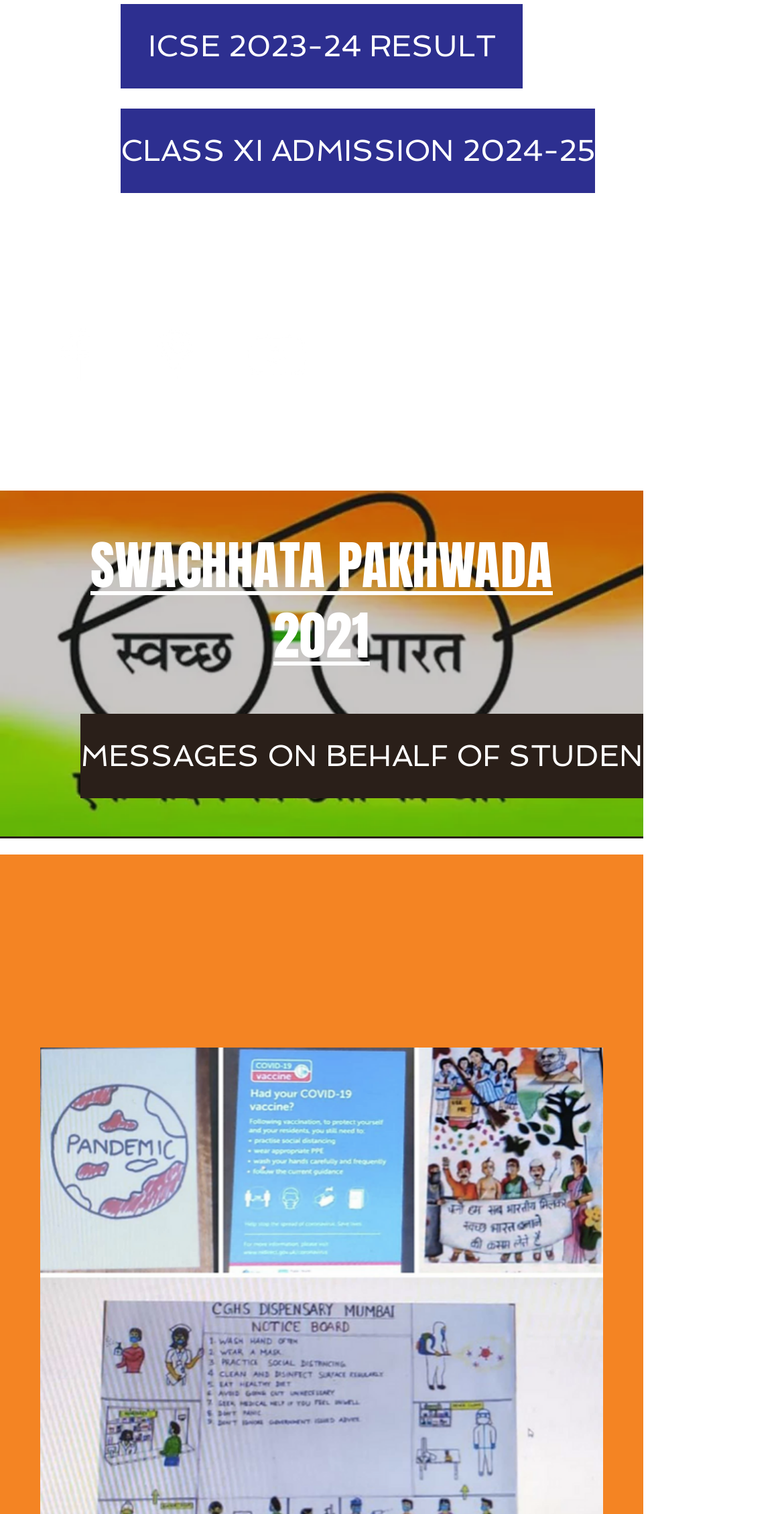Provide the bounding box coordinates of the UI element that matches the description: "aria-label="YouTube"".

[0.308, 0.212, 0.397, 0.258]